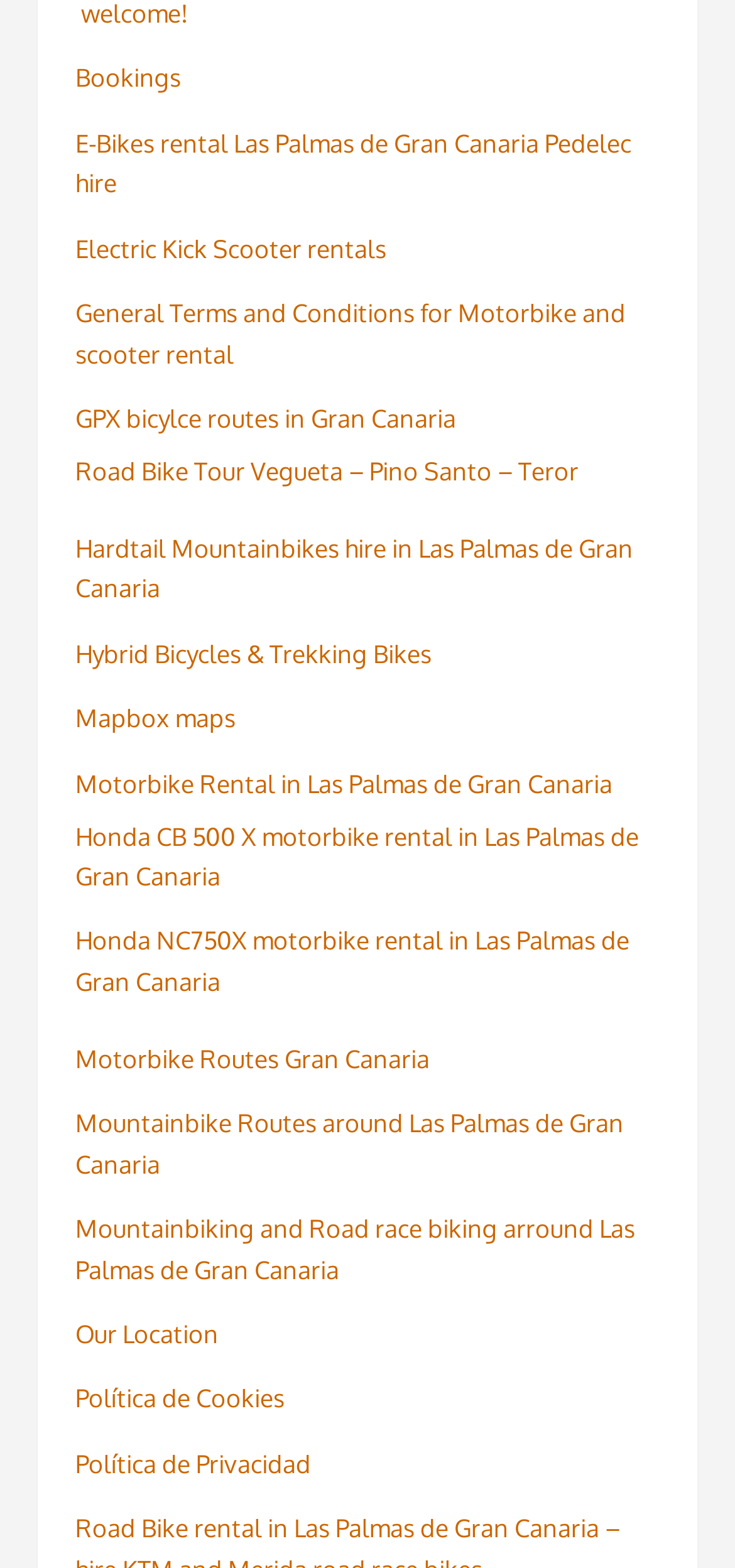Find the bounding box coordinates of the clickable element required to execute the following instruction: "View hybrid bicycles". Provide the coordinates as four float numbers between 0 and 1, i.e., [left, top, right, bottom].

[0.103, 0.407, 0.587, 0.426]